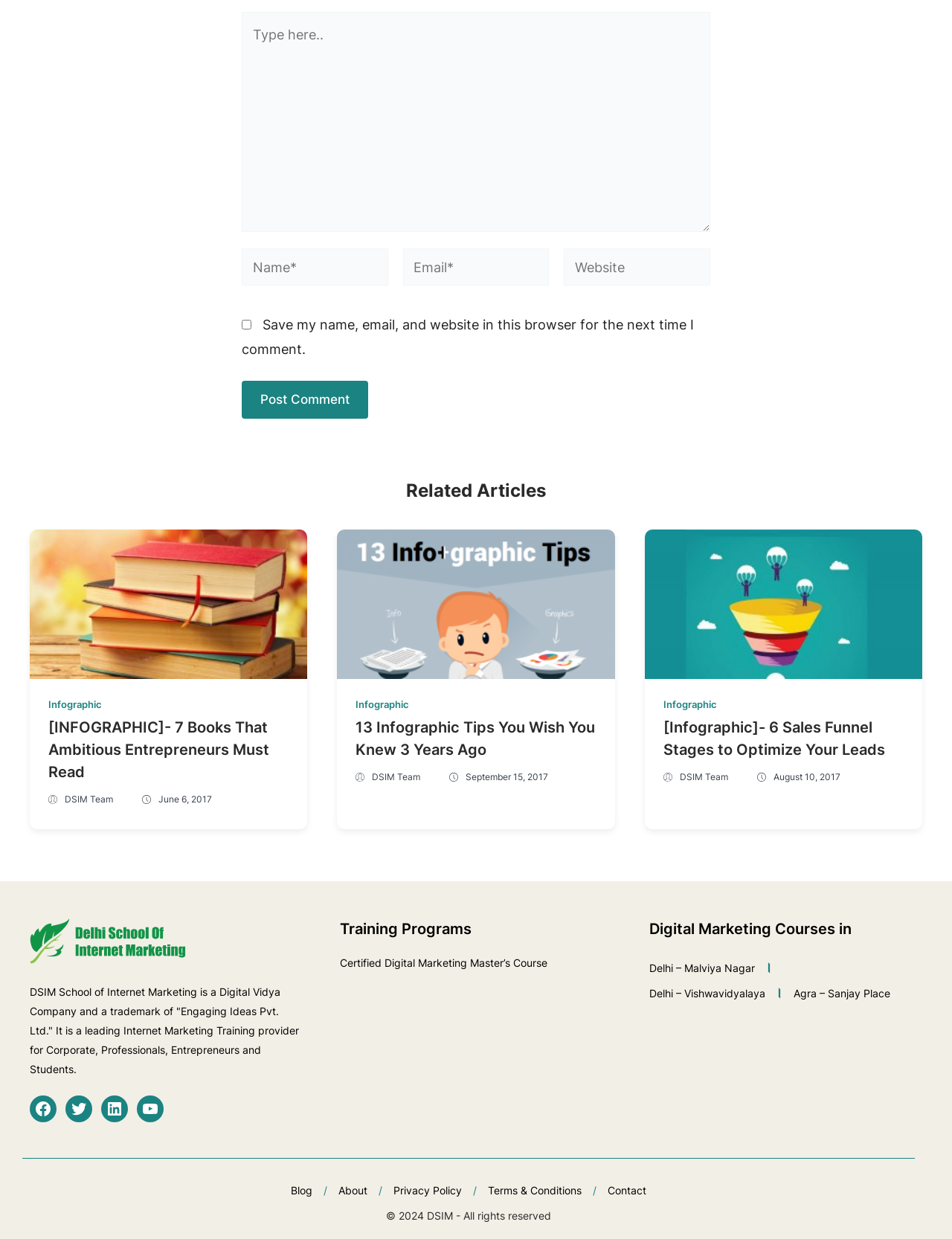Identify the bounding box coordinates of the area that should be clicked in order to complete the given instruction: "Type a comment". The bounding box coordinates should be four float numbers between 0 and 1, i.e., [left, top, right, bottom].

[0.254, 0.01, 0.746, 0.187]